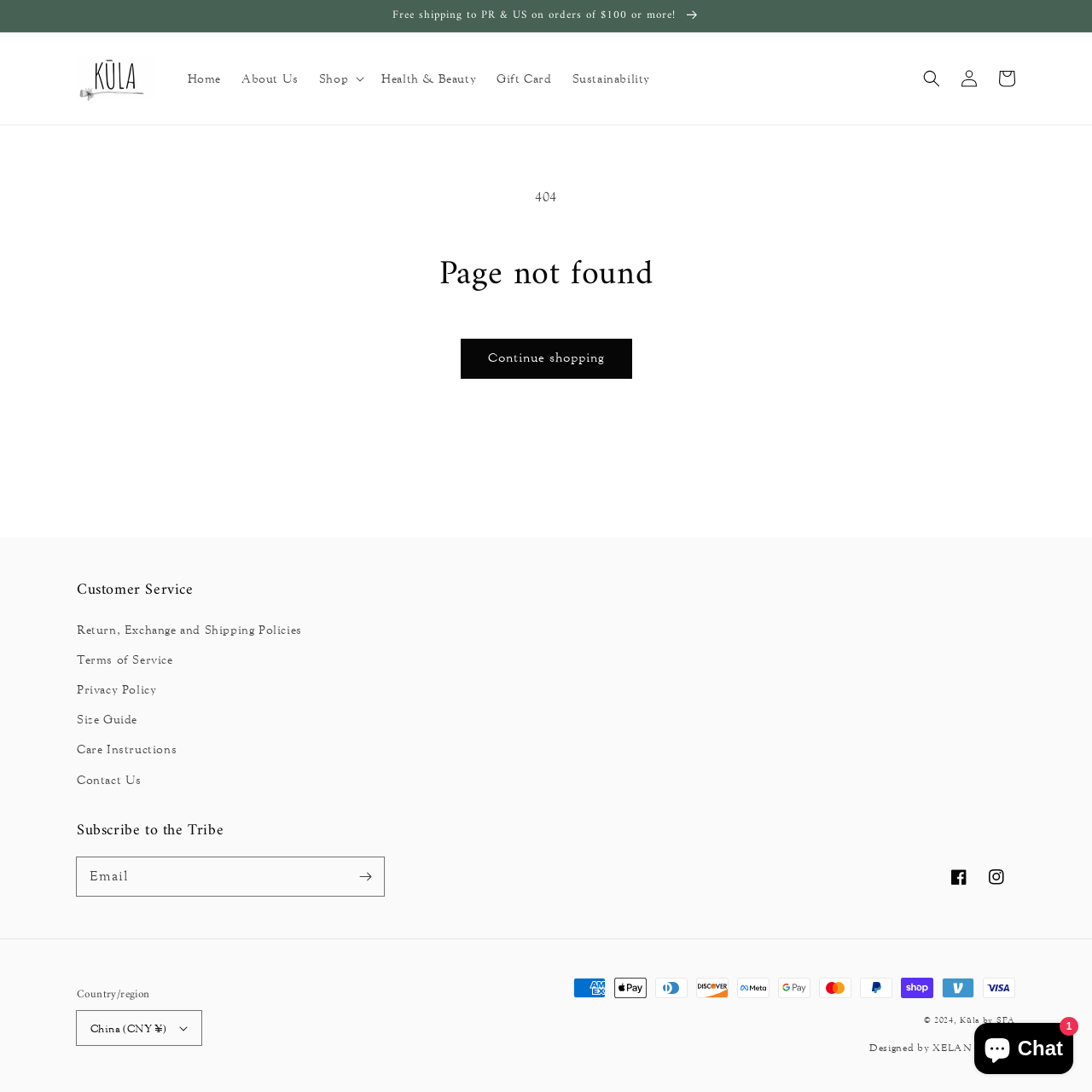Offer a comprehensive description of the webpage’s content and structure.

This webpage is a 404 error page for "Kūla by SFA". At the top, there is an announcement banner that spans the entire width of the page, with a link to free shipping information. Below this, there is a navigation menu with links to "Home", "About Us", "Health & Beauty", "Gift Card", "Sustainability", and a dropdown menu for "Shop". On the right side of the navigation menu, there are links to "Log in" and "Cart", as well as a search button.

The main content of the page is a 404 error message, with a large "404" text and a heading that says "Page not found". Below this, there is a link to "Continue shopping". 

At the bottom of the page, there is a section for customer service, with links to various policies and guides. Below this, there is a section to subscribe to a newsletter, with a textbox for email and a subscribe button. There are also links to social media platforms Facebook and Instagram.

Further down, there is a section for country/region selection, with a button to select a country. Below this, there are images of various payment methods, including American Express, Apple Pay, and Visa. 

At the very bottom of the page, there is a copyright notice and a link to "Kūla by SFA", as well as a designed by credit. There is also a chat window button that expands to show a chat interface.